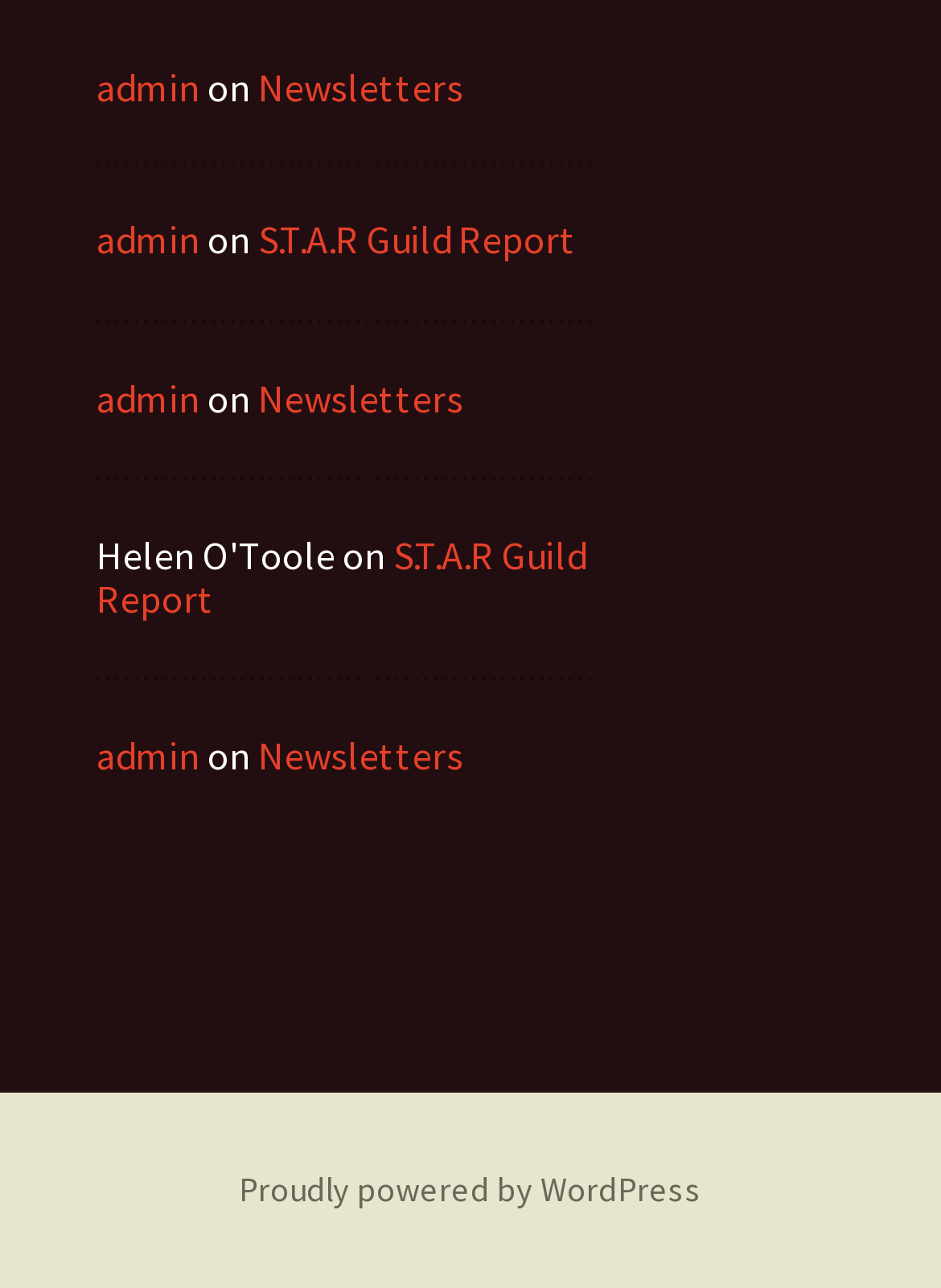Find the bounding box coordinates of the element you need to click on to perform this action: 'check Newsletters'. The coordinates should be represented by four float values between 0 and 1, in the format [left, top, right, bottom].

[0.274, 0.289, 0.492, 0.327]